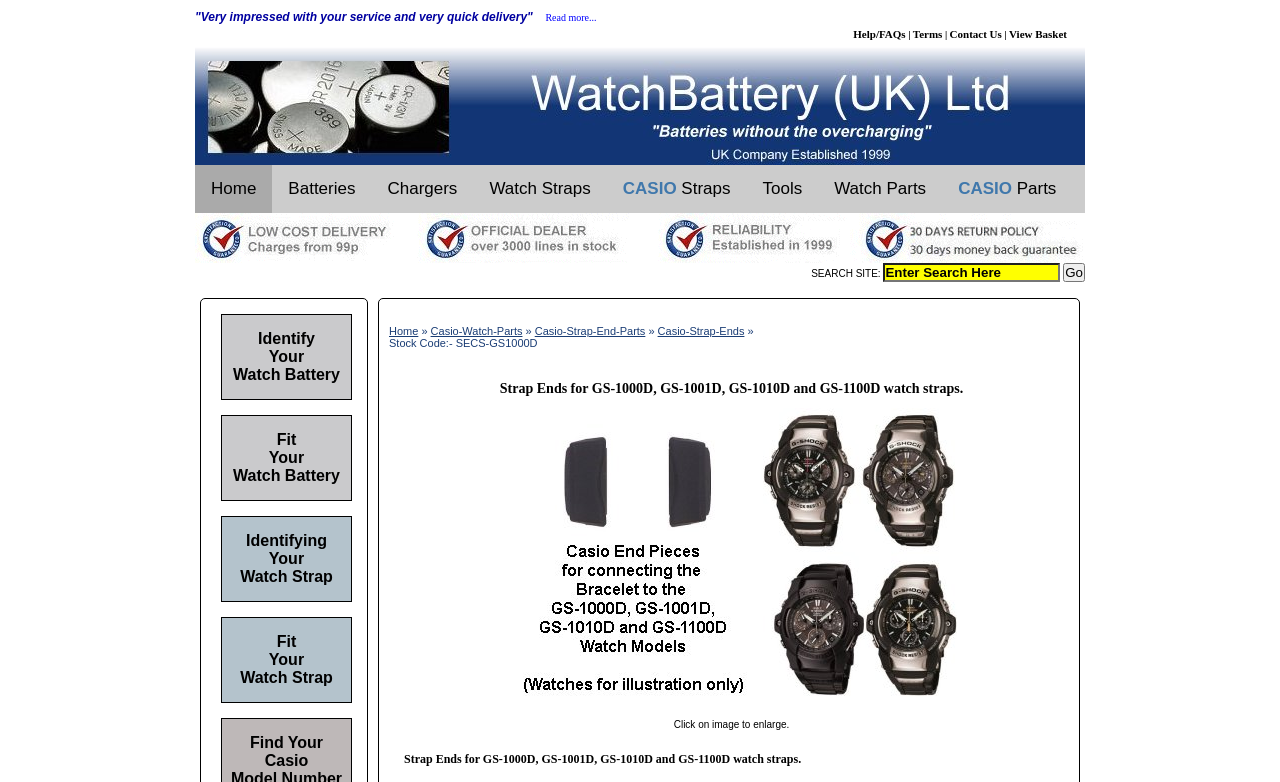Could you please study the image and provide a detailed answer to the question:
What is the stock code for the strap ends?

The stock code for the strap ends is SECS-GS1000D, as indicated by the text 'Stock Code:- SECS-GS1000D'.